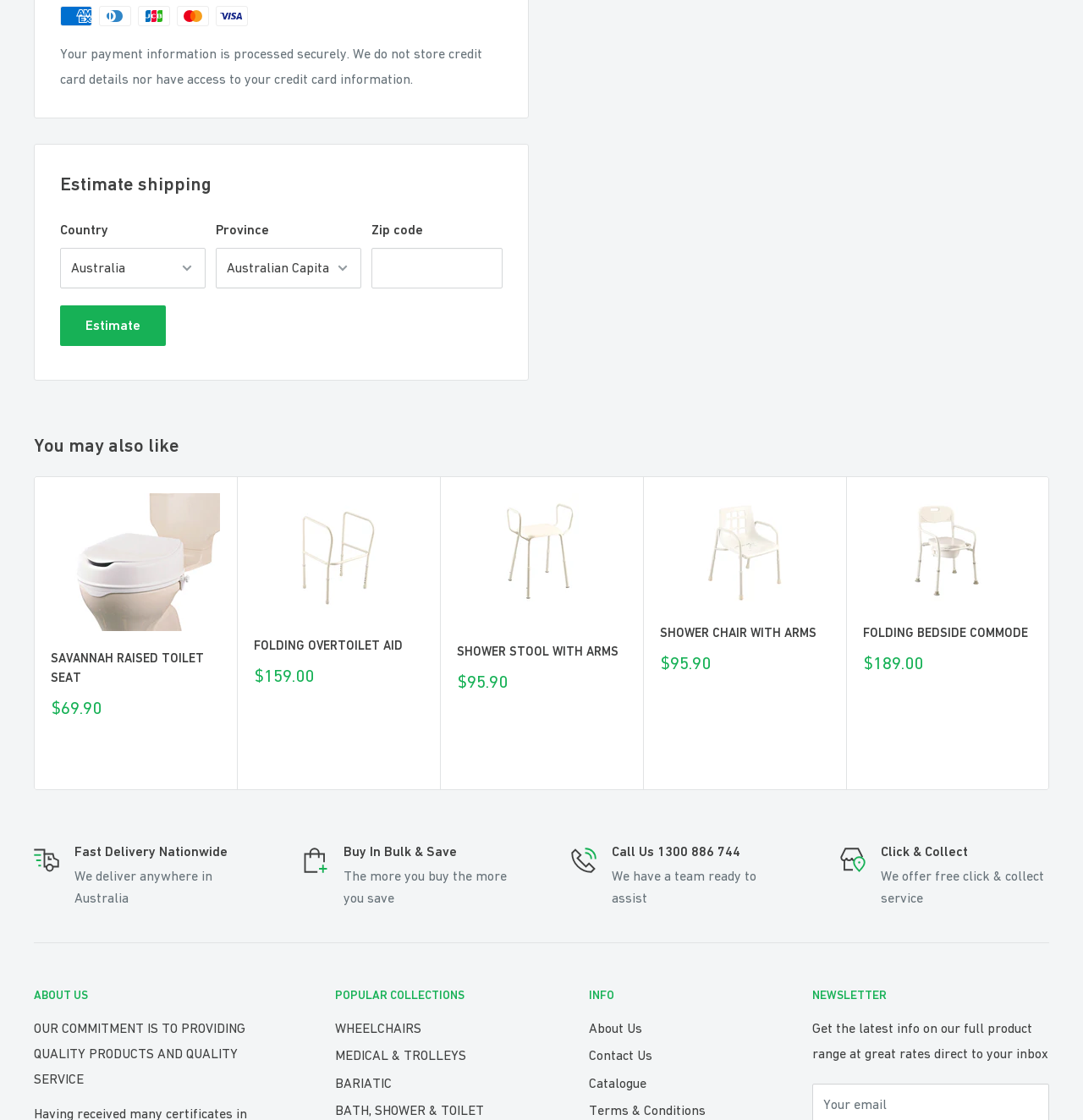Locate the bounding box coordinates of the clickable region necessary to complete the following instruction: "View the Center of Excellence in Emerging Technologies image". Provide the coordinates in the format of four float numbers between 0 and 1, i.e., [left, top, right, bottom].

None